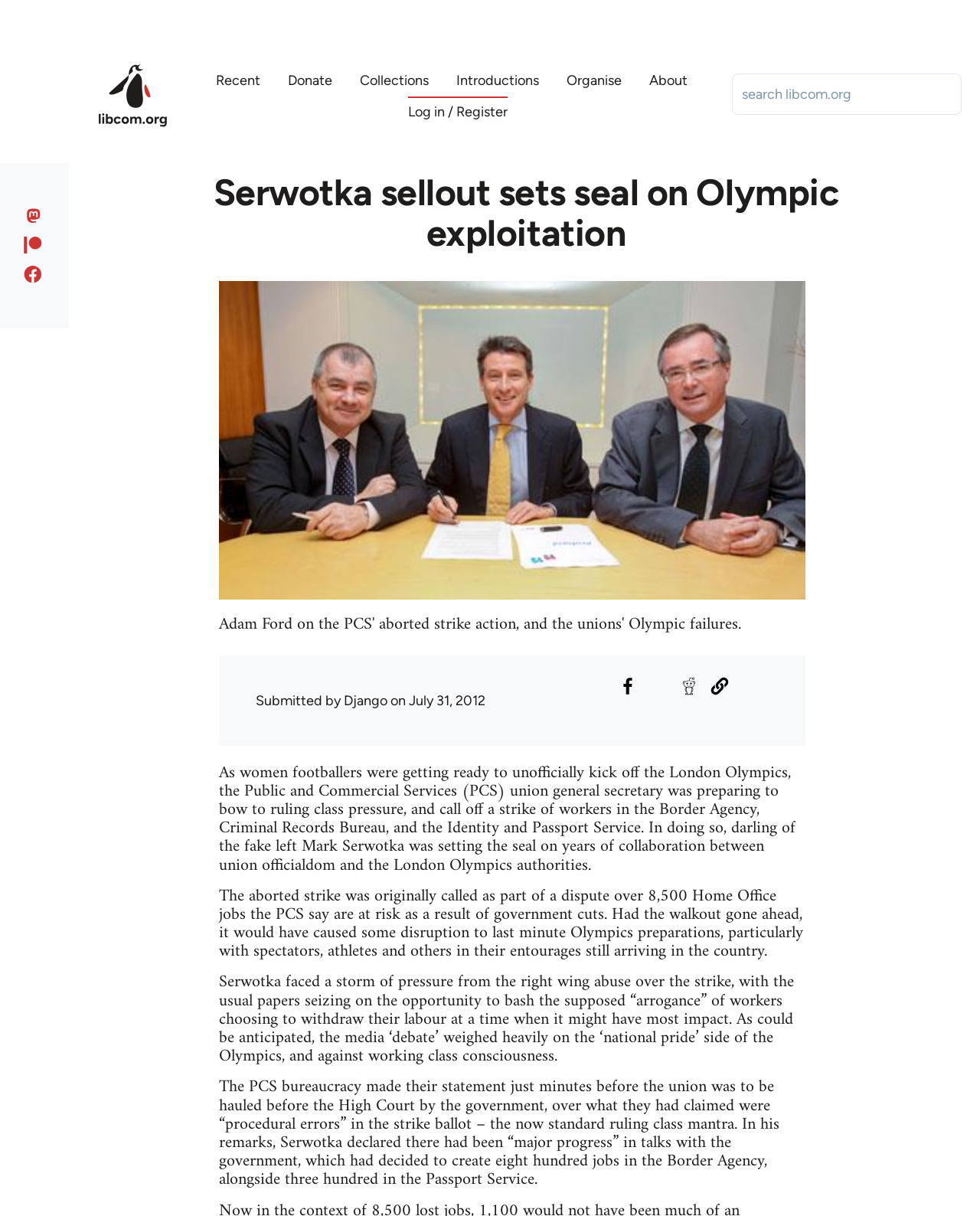Please find the bounding box coordinates of the section that needs to be clicked to achieve this instruction: "Check the Cal:.45ACP Laser bore sighter, LBS-45 product".

None